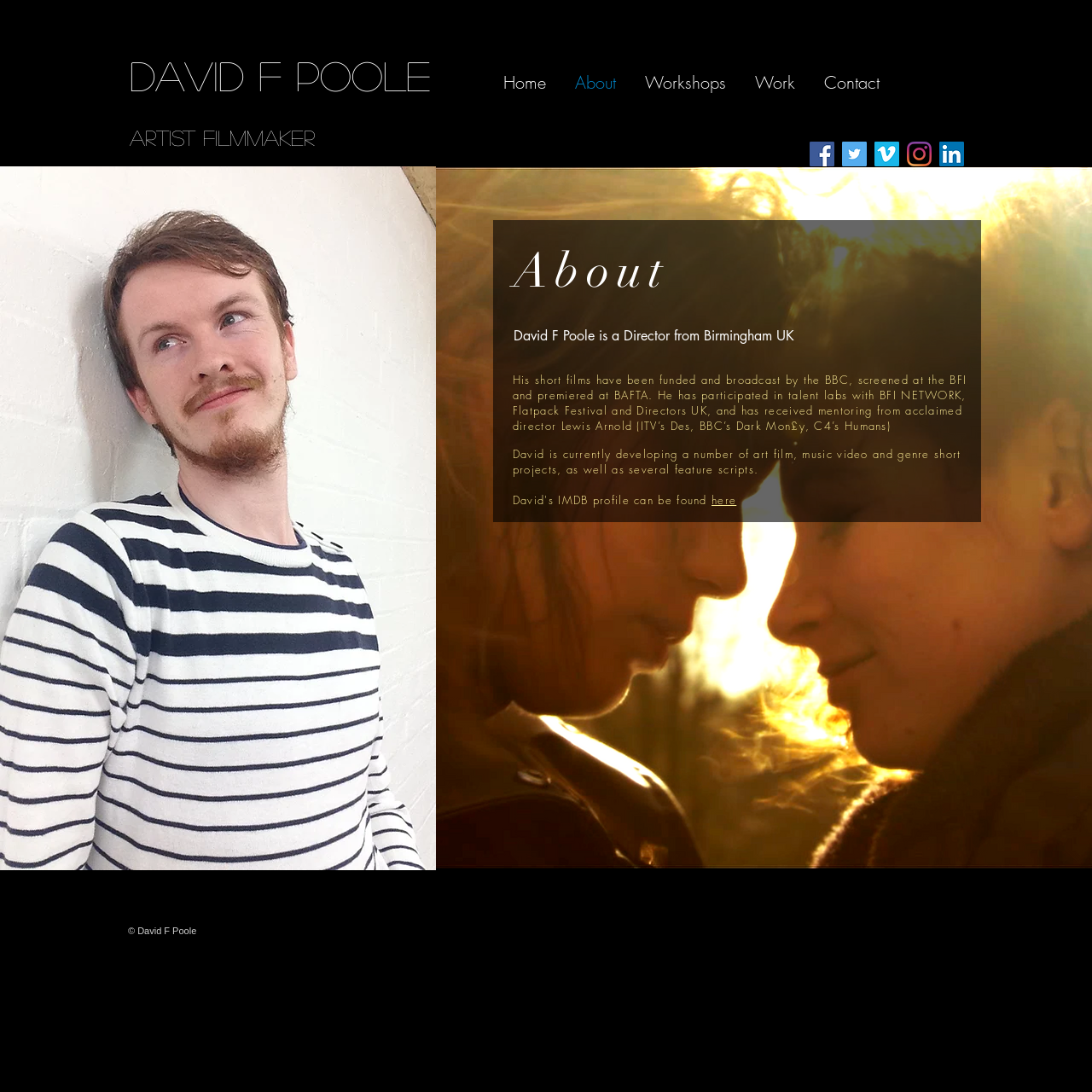Kindly provide the bounding box coordinates of the section you need to click on to fulfill the given instruction: "Click on the 'Home' link".

[0.447, 0.065, 0.513, 0.084]